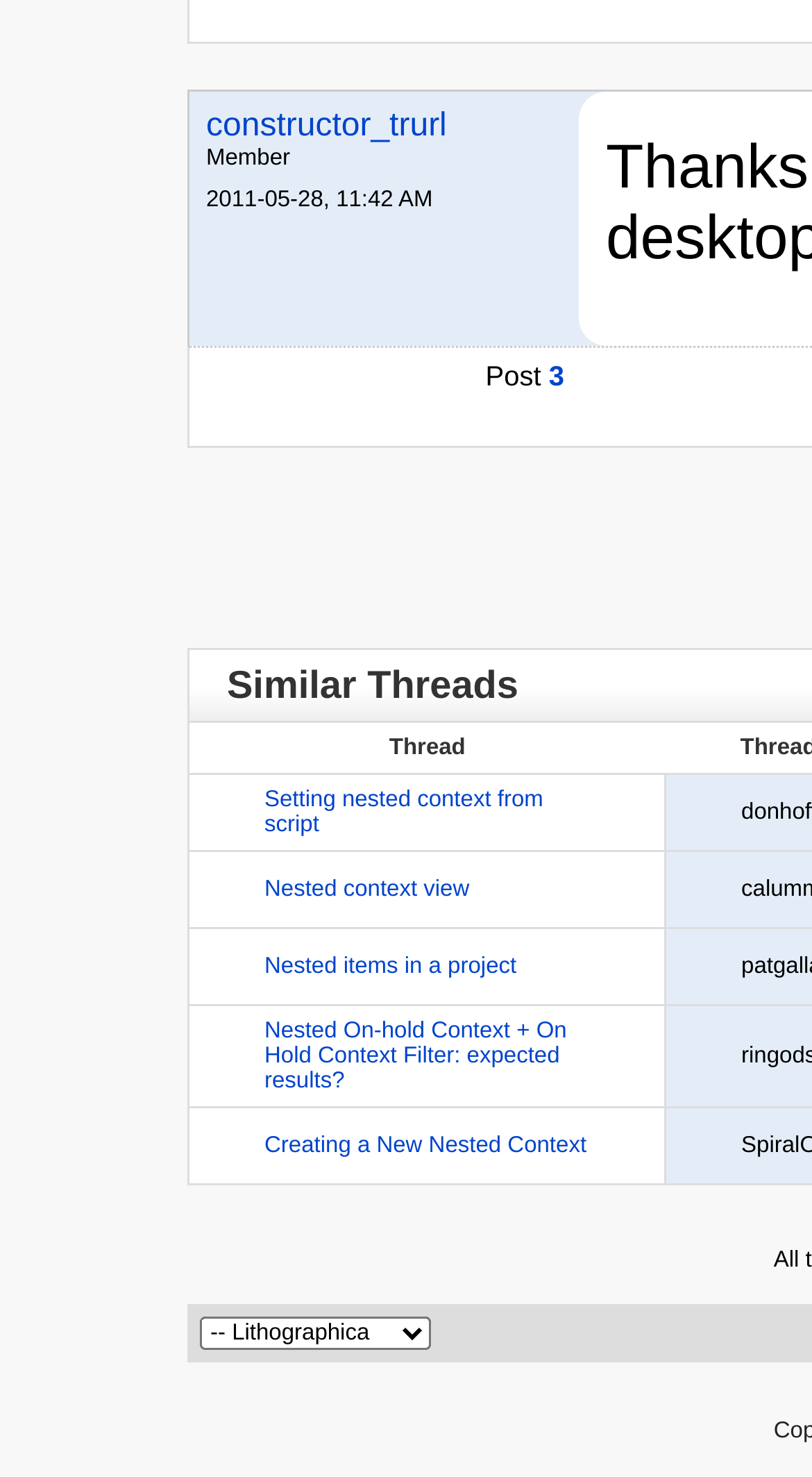Determine the bounding box coordinates of the element's region needed to click to follow the instruction: "Click on 'constructor_trurl' link". Provide these coordinates as four float numbers between 0 and 1, formatted as [left, top, right, bottom].

[0.254, 0.074, 0.55, 0.098]